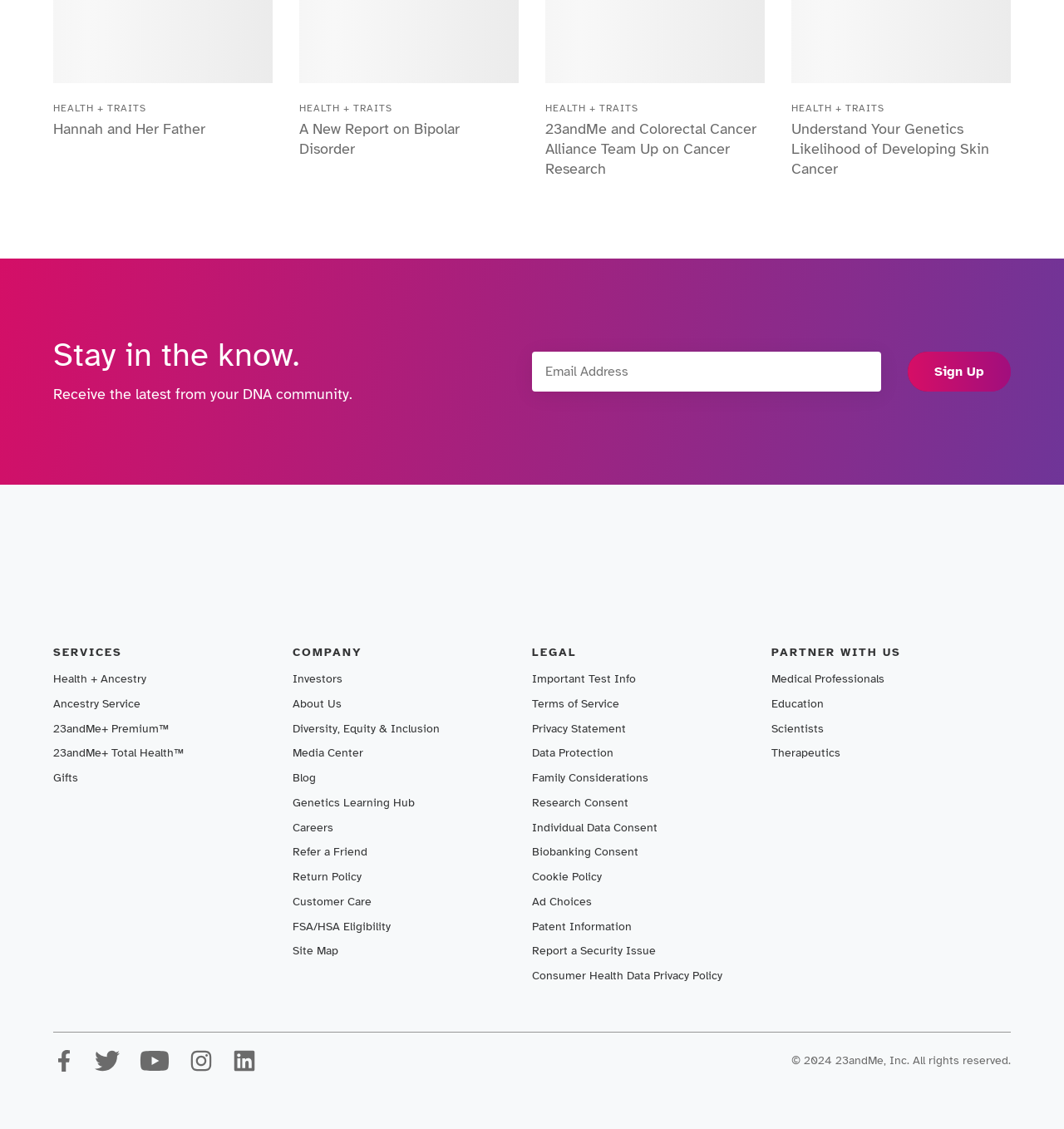Pinpoint the bounding box coordinates of the clickable element needed to complete the instruction: "View Art Lessons". The coordinates should be provided as four float numbers between 0 and 1: [left, top, right, bottom].

None